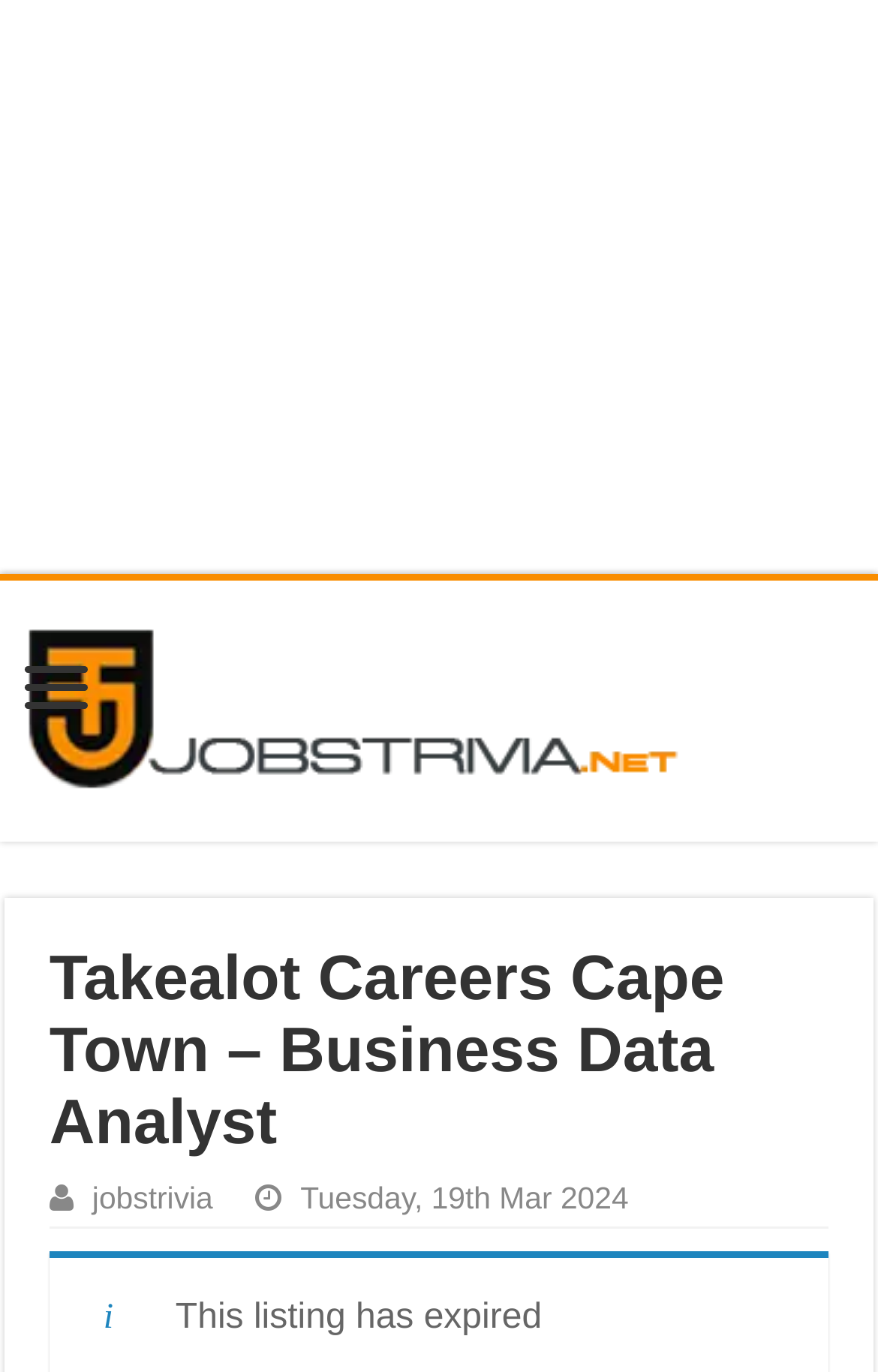Explain in detail what is displayed on the webpage.

The webpage appears to be a job listing page for a Business Data Analyst position at Takealot, a leading South African online retailer, located in Cape Town. 

At the top of the page, there is an iframe that spans most of the width, taking up about 41% of the page's height. Below the iframe, there is a link on the left side of the page. 

The main content of the page is divided into sections. The first section has a heading that reads "Jobs Trivia | Pick a Job for Your Career" and is accompanied by an image with the same title. Below this section, there is another heading that displays the job title "Takealot Careers Cape Town – Business Data Analyst". 

To the right of the job title, there is a link labeled "jobstrivia" and a static text displaying the date "Tuesday, 19th Mar 2024". Further down, there is another static text that indicates "This listing has expired", which suggests that the job listing is no longer active.